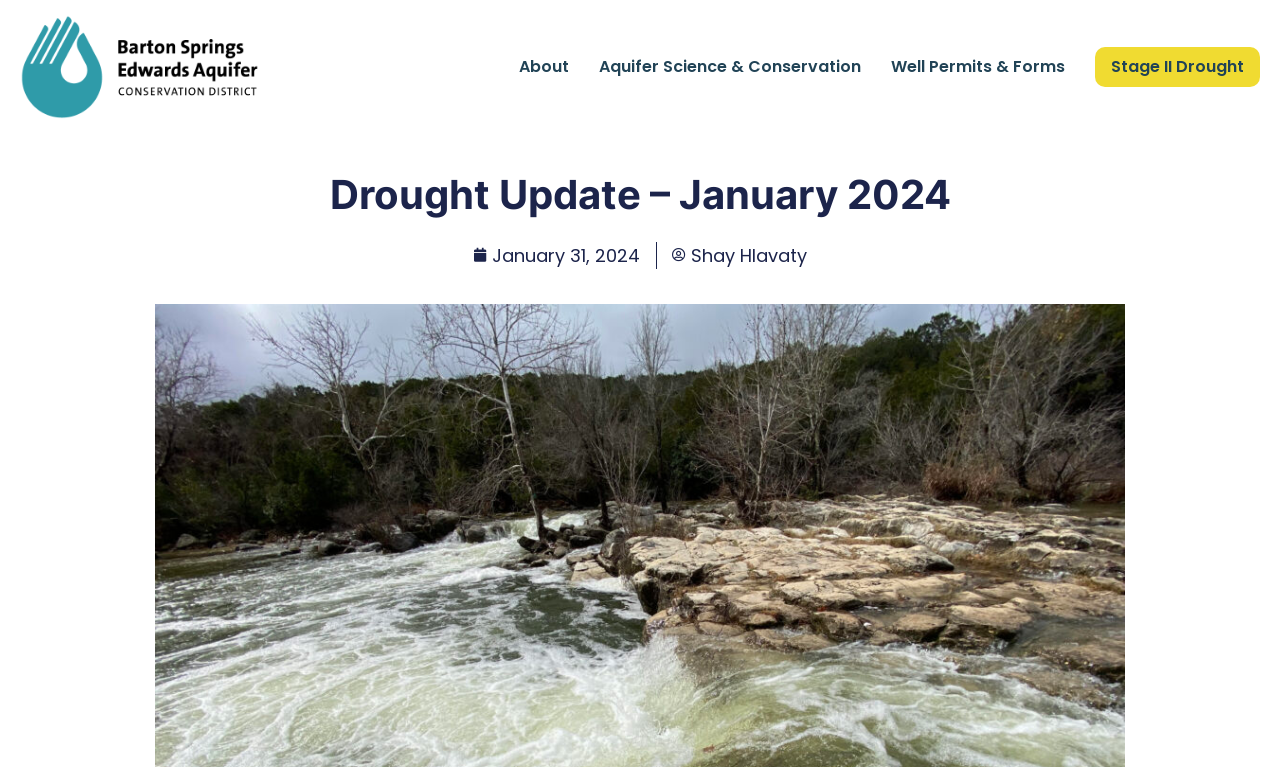What is the name of the conservation district?
Based on the image content, provide your answer in one word or a short phrase.

Barton Springs Edwards Aquifer